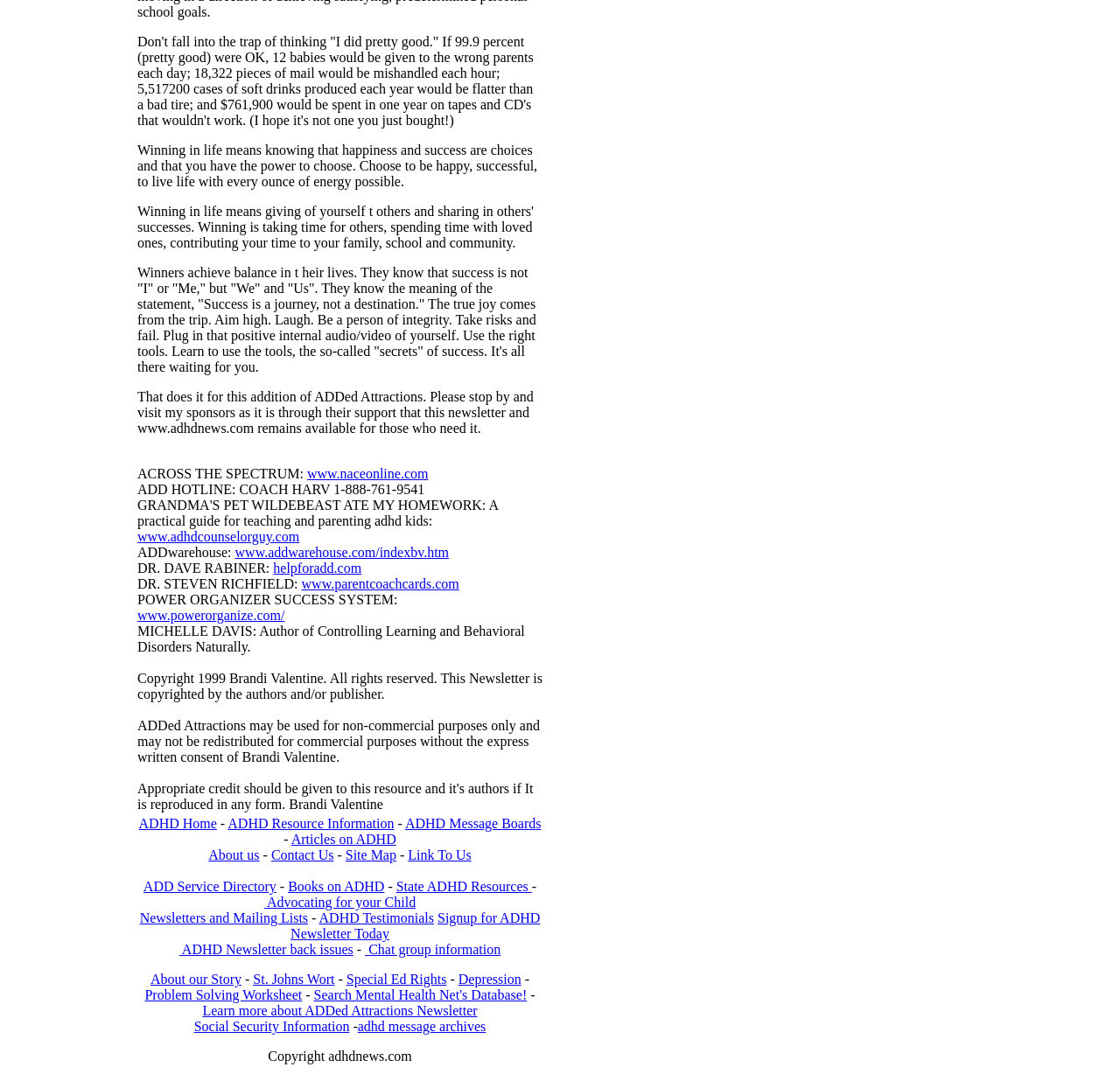Answer the question with a single word or phrase: 
What is the main topic of this webpage?

ADHD